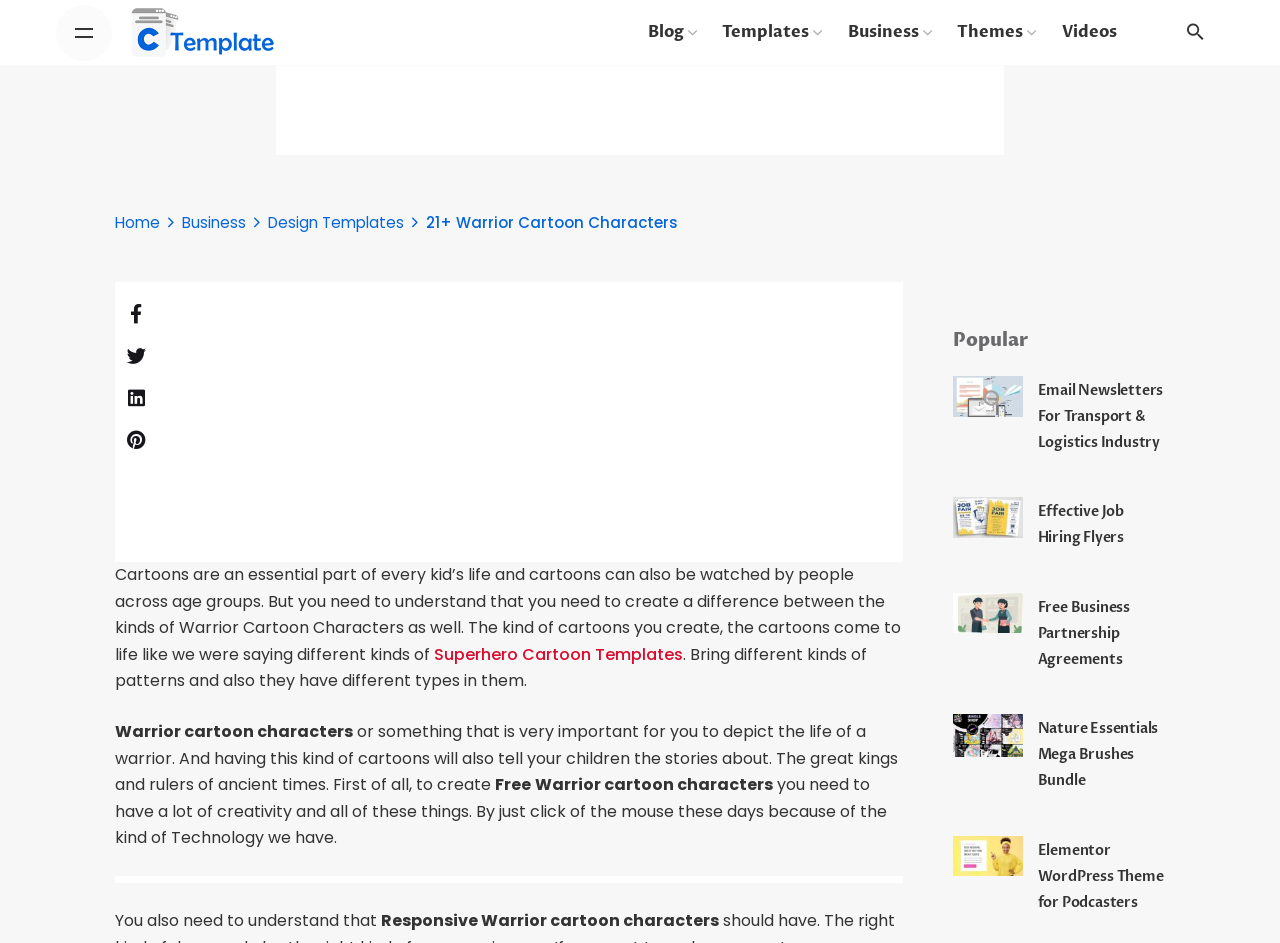What is the last link on the webpage?
Please provide a single word or phrase answer based on the image.

Elementor WordPress Theme for Podcasters